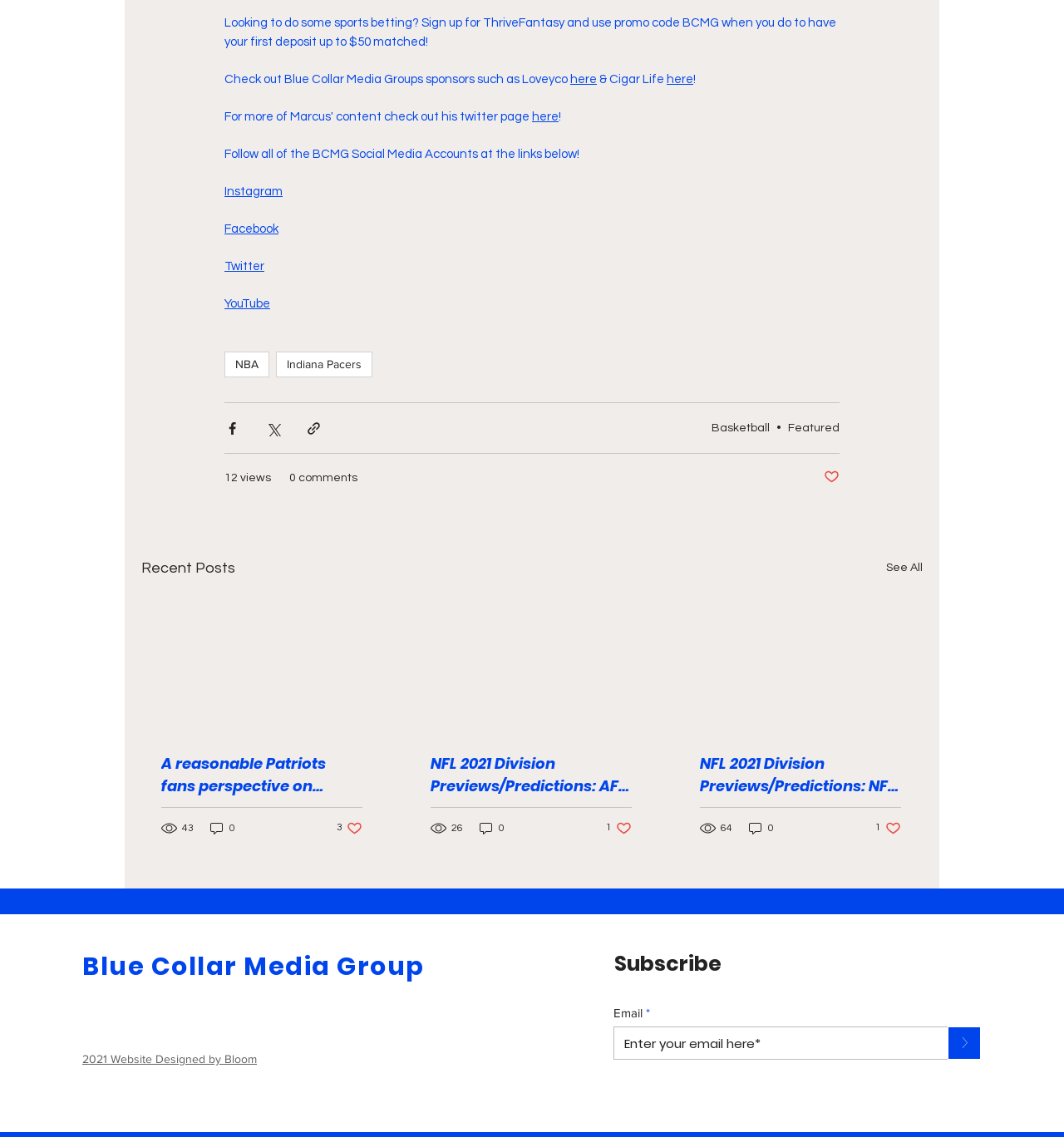Please identify the bounding box coordinates of the element on the webpage that should be clicked to follow this instruction: "Check out sponsors". The bounding box coordinates should be given as four float numbers between 0 and 1, formatted as [left, top, right, bottom].

[0.536, 0.064, 0.561, 0.075]